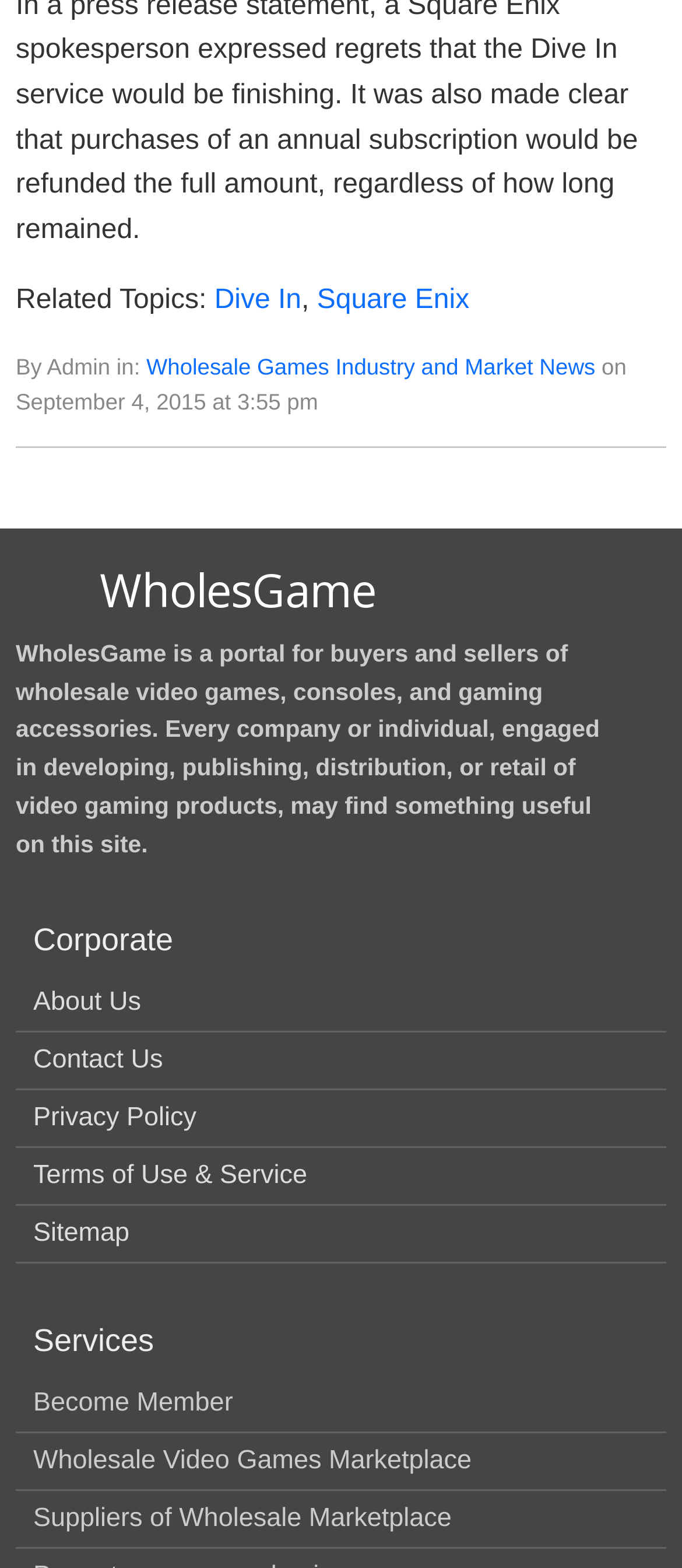Respond concisely with one word or phrase to the following query:
What type of products are sold on this site?

video games, consoles, and gaming accessories